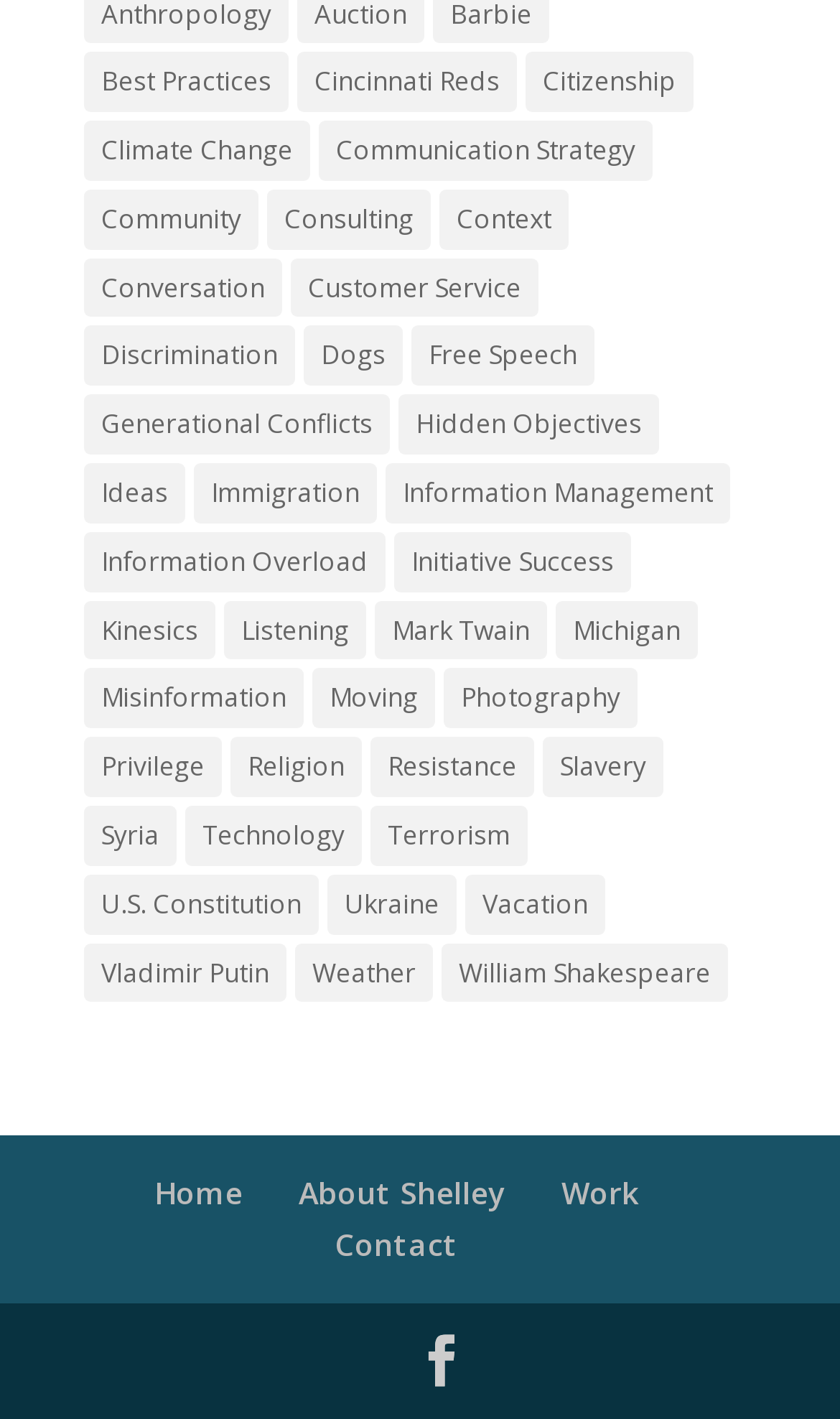Using the provided element description: "Hidden Objectives", determine the bounding box coordinates of the corresponding UI element in the screenshot.

[0.474, 0.278, 0.785, 0.32]